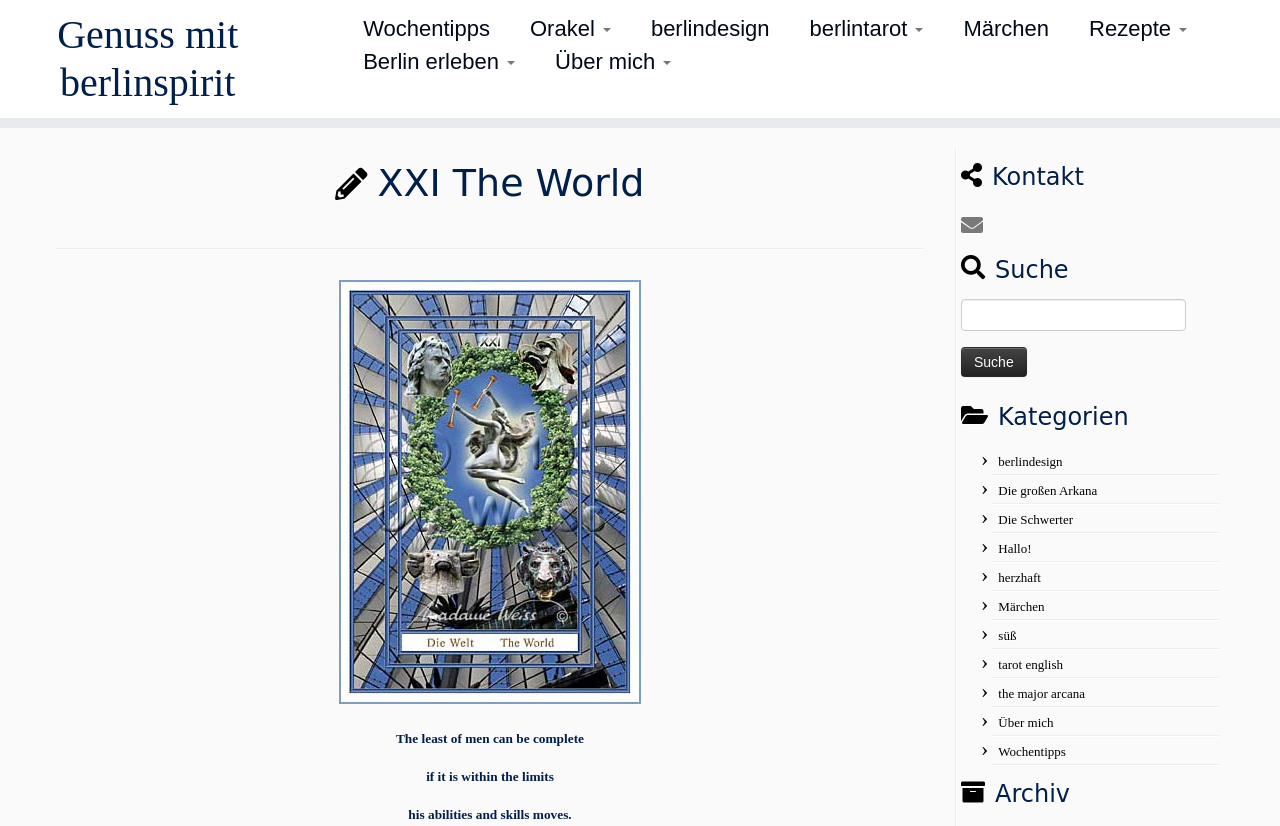Can you find the bounding box coordinates of the area I should click to execute the following instruction: "View the 'May 2024' archives"?

None